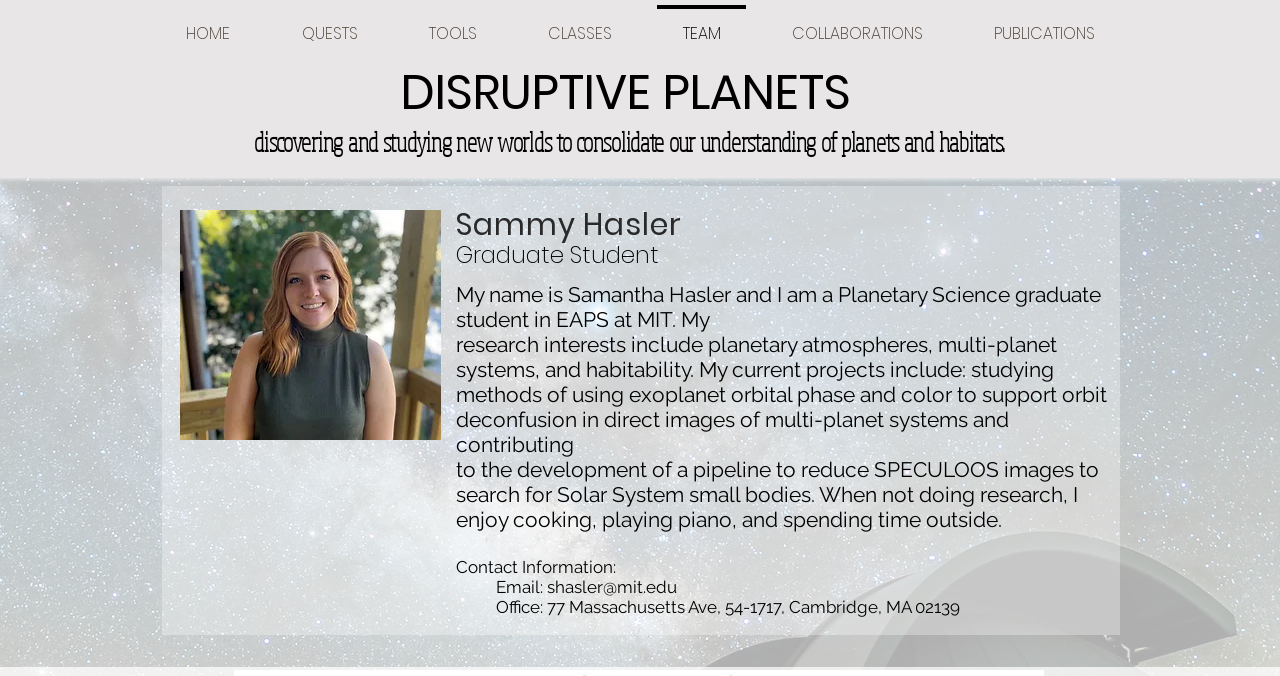Find the bounding box coordinates of the clickable region needed to perform the following instruction: "view quests". The coordinates should be provided as four float numbers between 0 and 1, i.e., [left, top, right, bottom].

[0.208, 0.007, 0.307, 0.067]